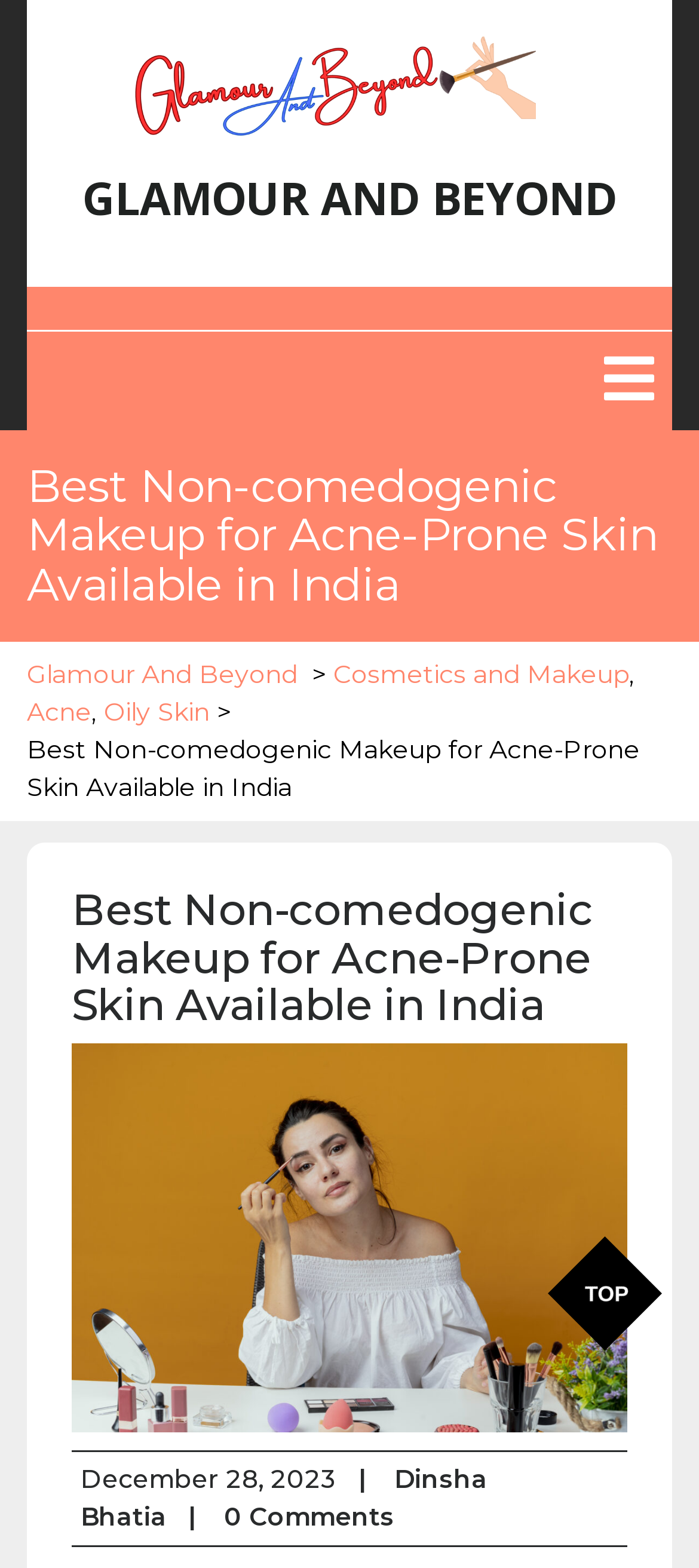When was the article published?
Answer the question with as much detail as possible.

I found the answer by looking at the bottom of the webpage, where I found a static text element with the date 'December 28, 2023'.